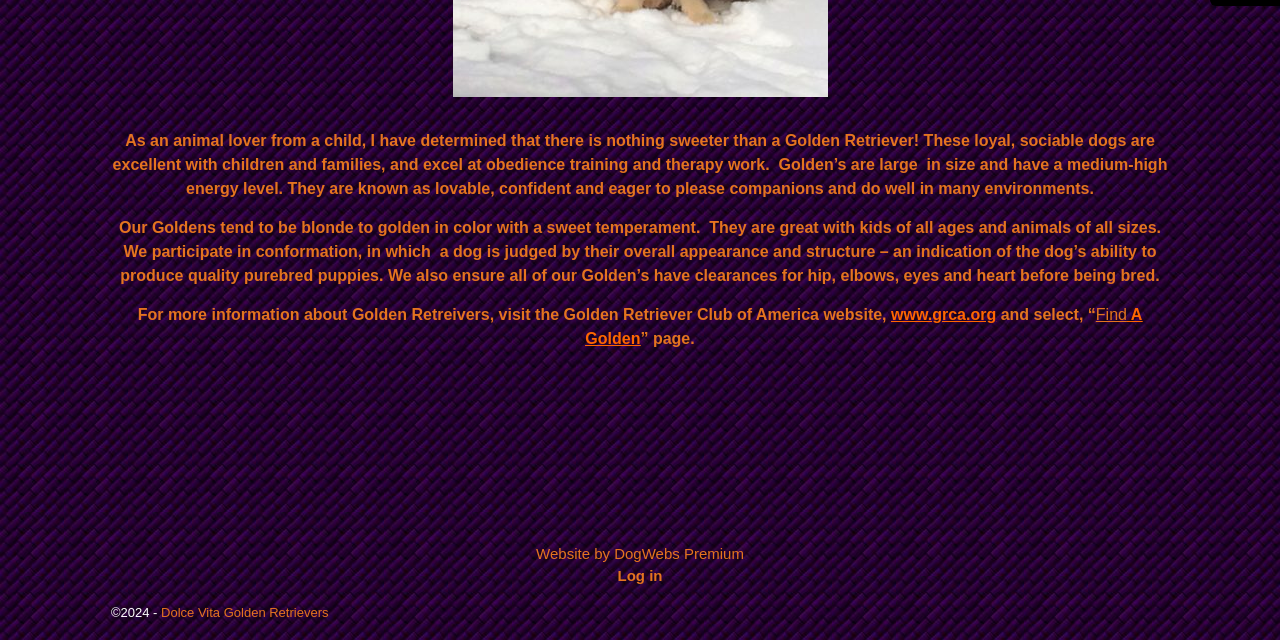For the given element description Two Containers Mixing Puzzle, determine the bounding box coordinates of the UI element. The coordinates should follow the format (top-left x, top-left y, bottom-right x, bottom-right y) and be within the range of 0 to 1.

None